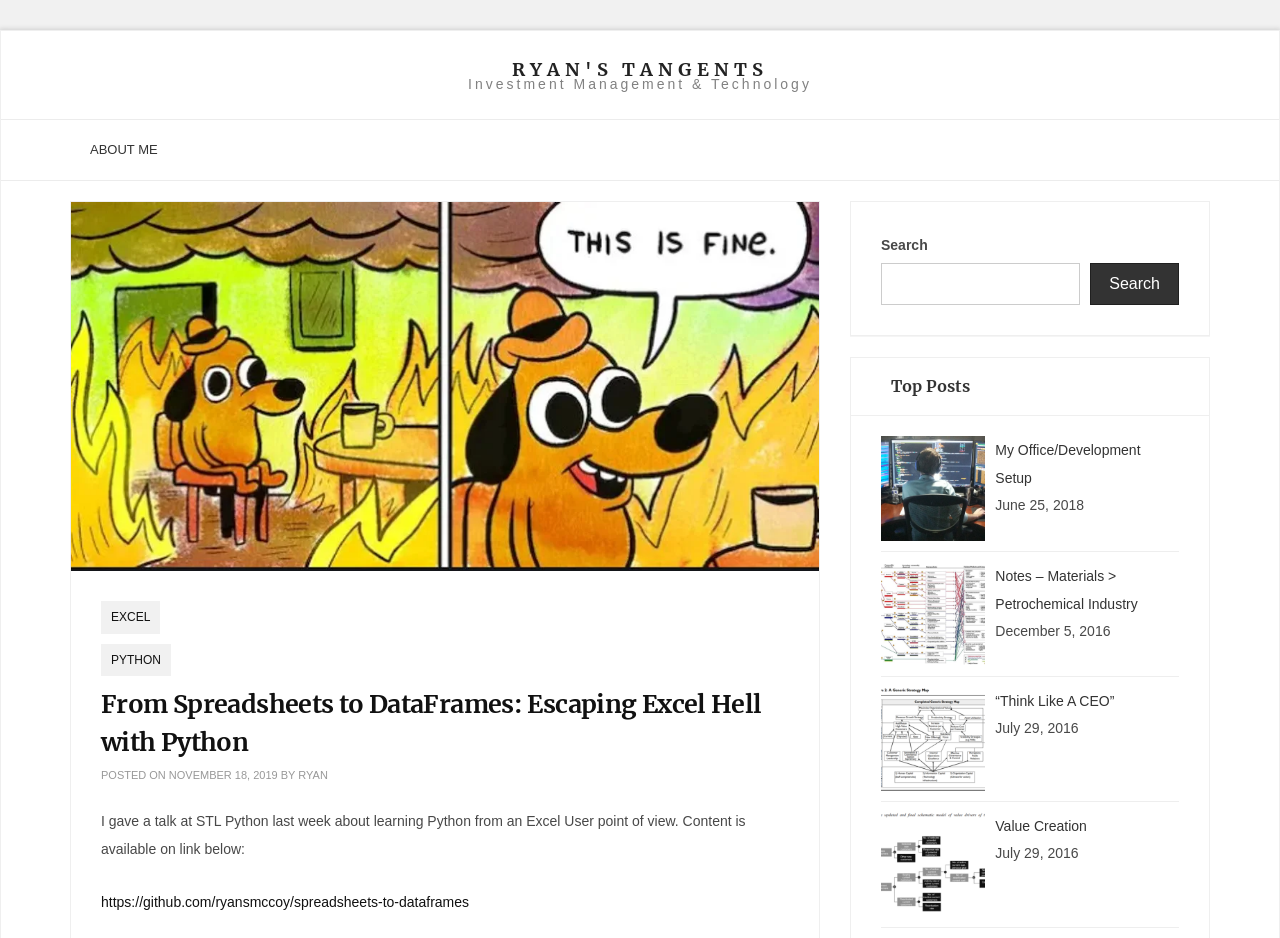Detail the various sections and features of the webpage.

This webpage is a blog post titled "From Spreadsheets to DataFrames: Escaping Excel Hell with Python" by Ryan's Tangents. At the top, there is a link to skip to the content and a navigation menu with links to "ABOUT ME" and "RYAN'S TANGENTS". Below the navigation menu, there is a header with the blog title and a subheading "Investment Management & Technology".

The main content of the blog post is divided into two sections. The first section is an introduction to the post, which mentions that the author gave a talk at STL Python about learning Python from an Excel user's point of view. There is a link to the content of the talk on GitHub.

Below the introduction, there is a section titled "Top Posts" with a list of links to other blog posts, including "My Office/Development Setup", "Notes – Materials > Petrochemical Industry", "“Think Like A CEO”", and "Value Creation". Each post has a corresponding date listed below the title.

On the right side of the page, there is a search bar with a search button.